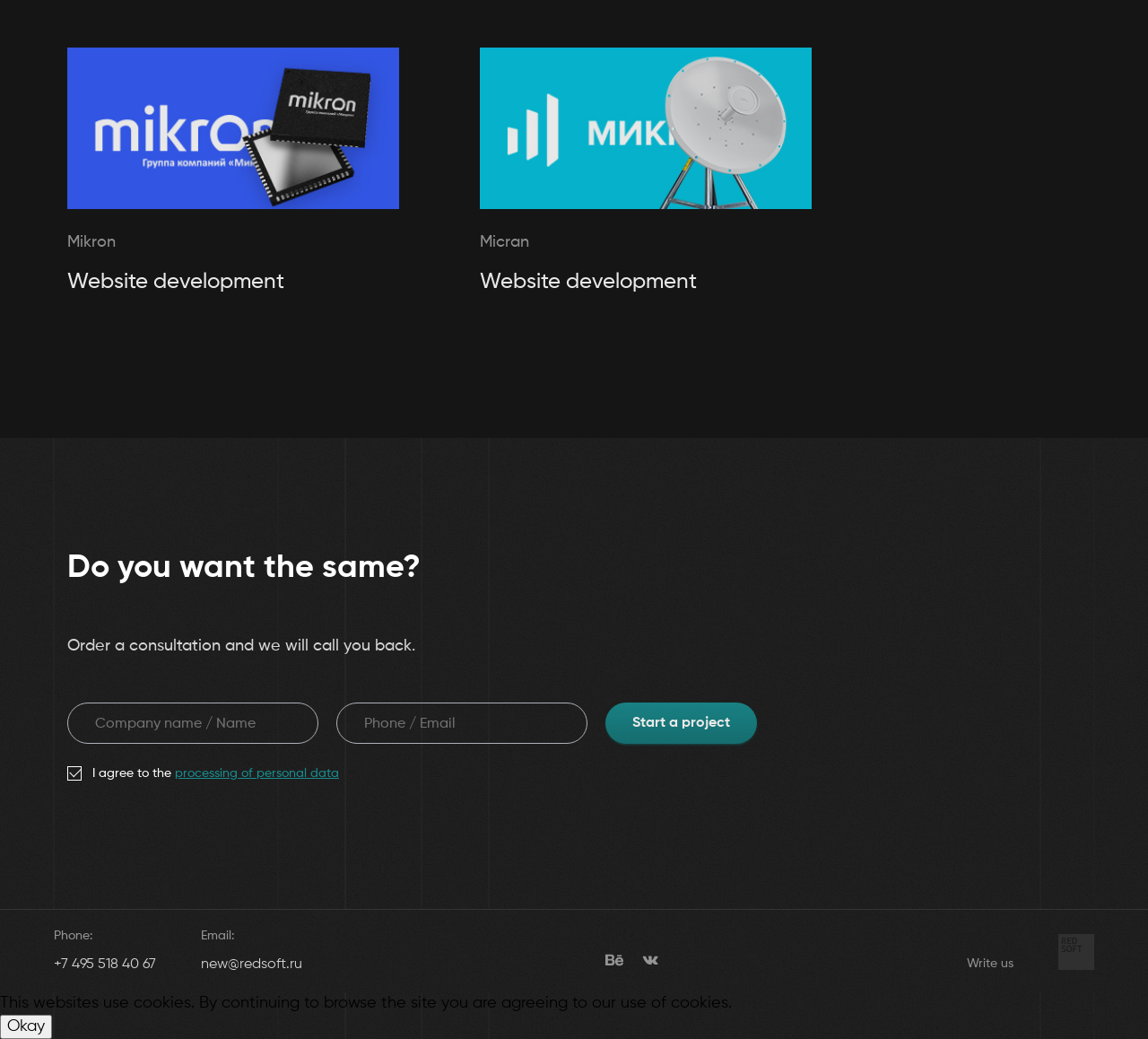Could you provide the bounding box coordinates for the portion of the screen to click to complete this instruction: "Enter company name or name"?

[0.059, 0.676, 0.277, 0.716]